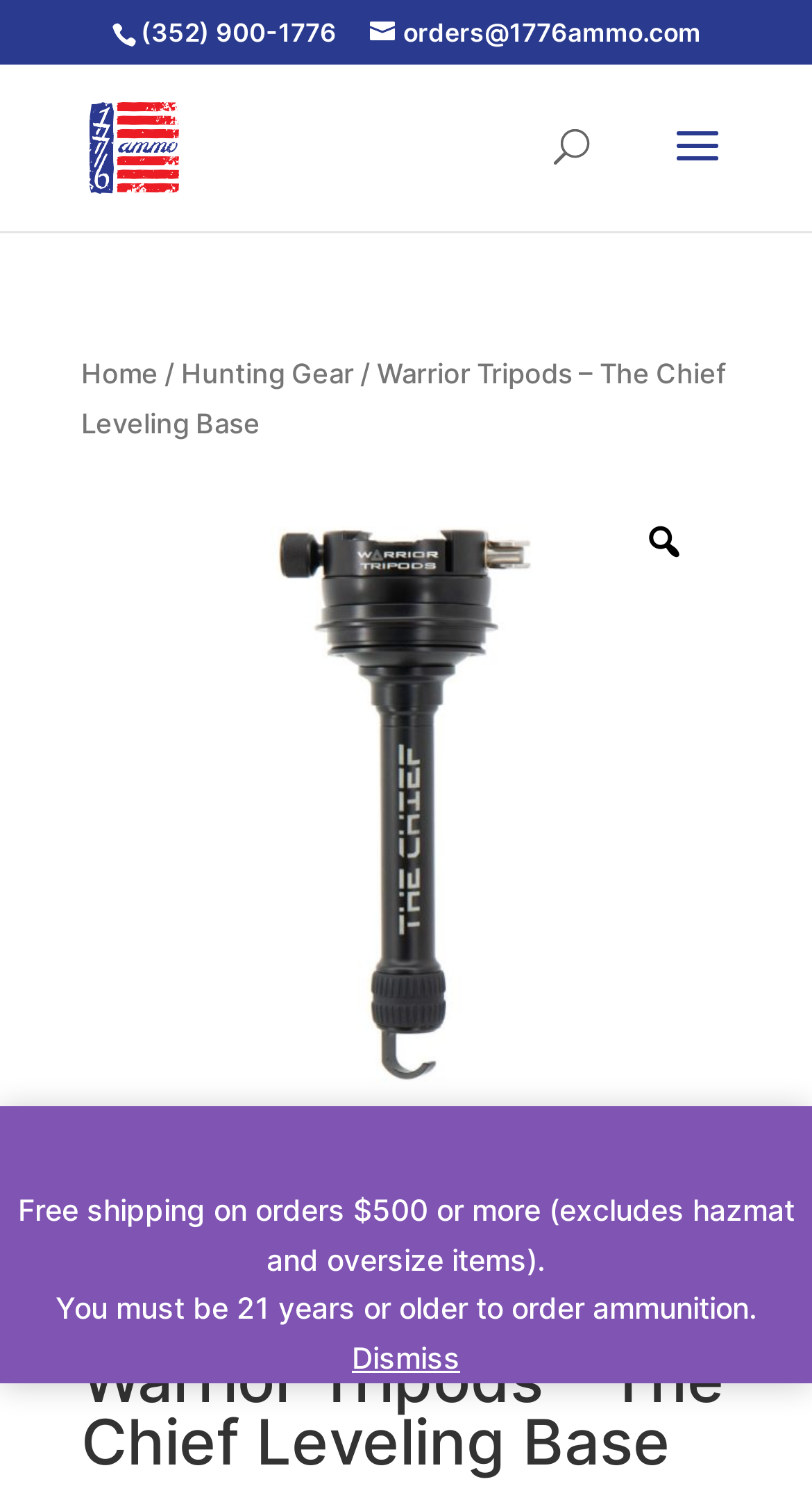What is the phone number for orders?
Please give a detailed and elaborate answer to the question.

I found the phone number by looking at the top section of the webpage, where I saw a static text element with the phone number '(352) 900-1776'.